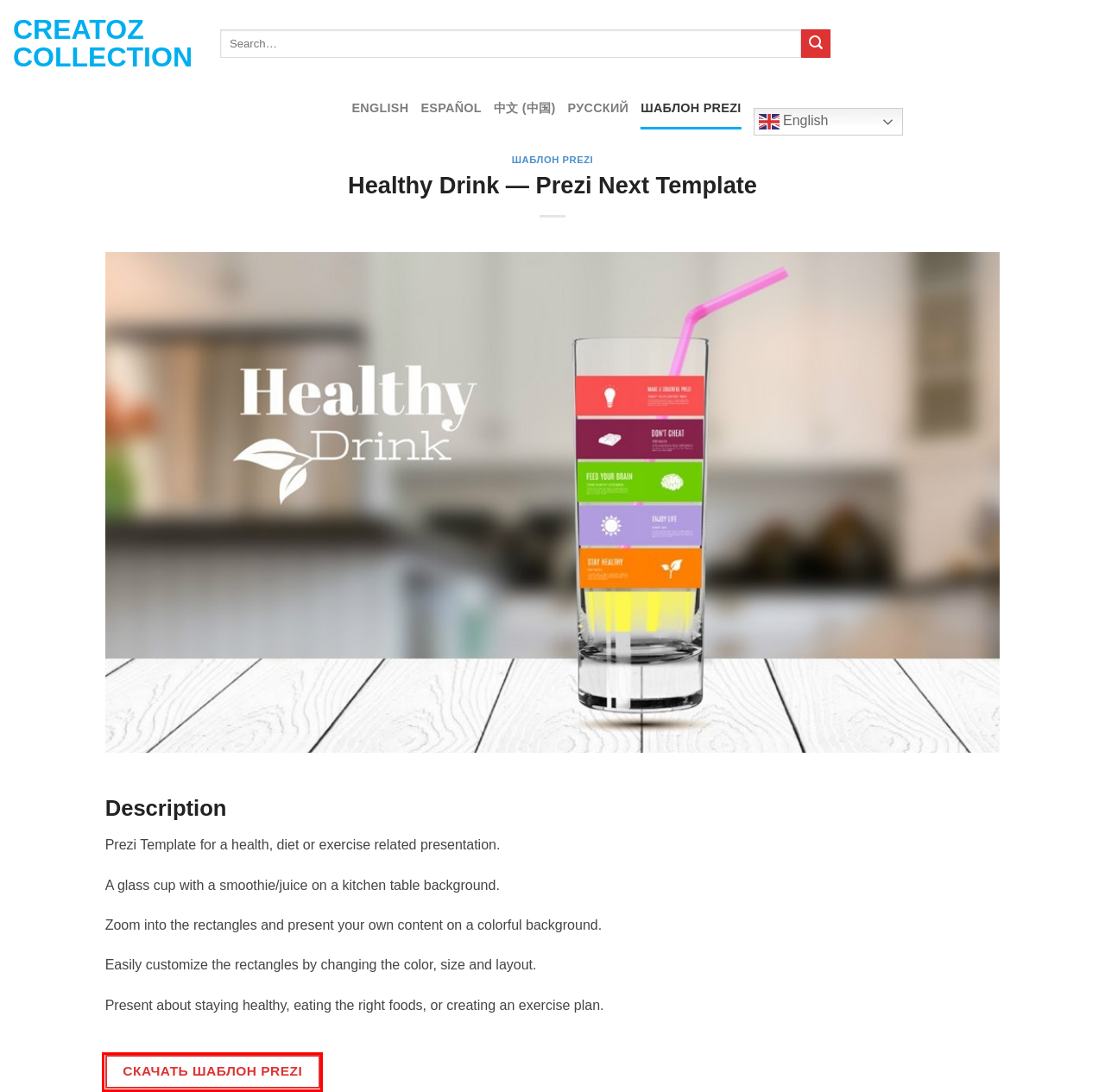Assess the screenshot of a webpage with a red bounding box and determine which webpage description most accurately matches the new page after clicking the element within the red box. Here are the options:
A. leaf | Creatoz collection
B. prezi templates | Creatoz collection
C. Best Food | Creatoz collection
D. juice infographic template | Creatoz collection
E. Шаблон Prezi | Creatoz collection
F. Healthy Drink Prezi Template | Prezibase
G. Slidesboss
H. 1500+ best Prezi presentation templates collection | Creatoz

F